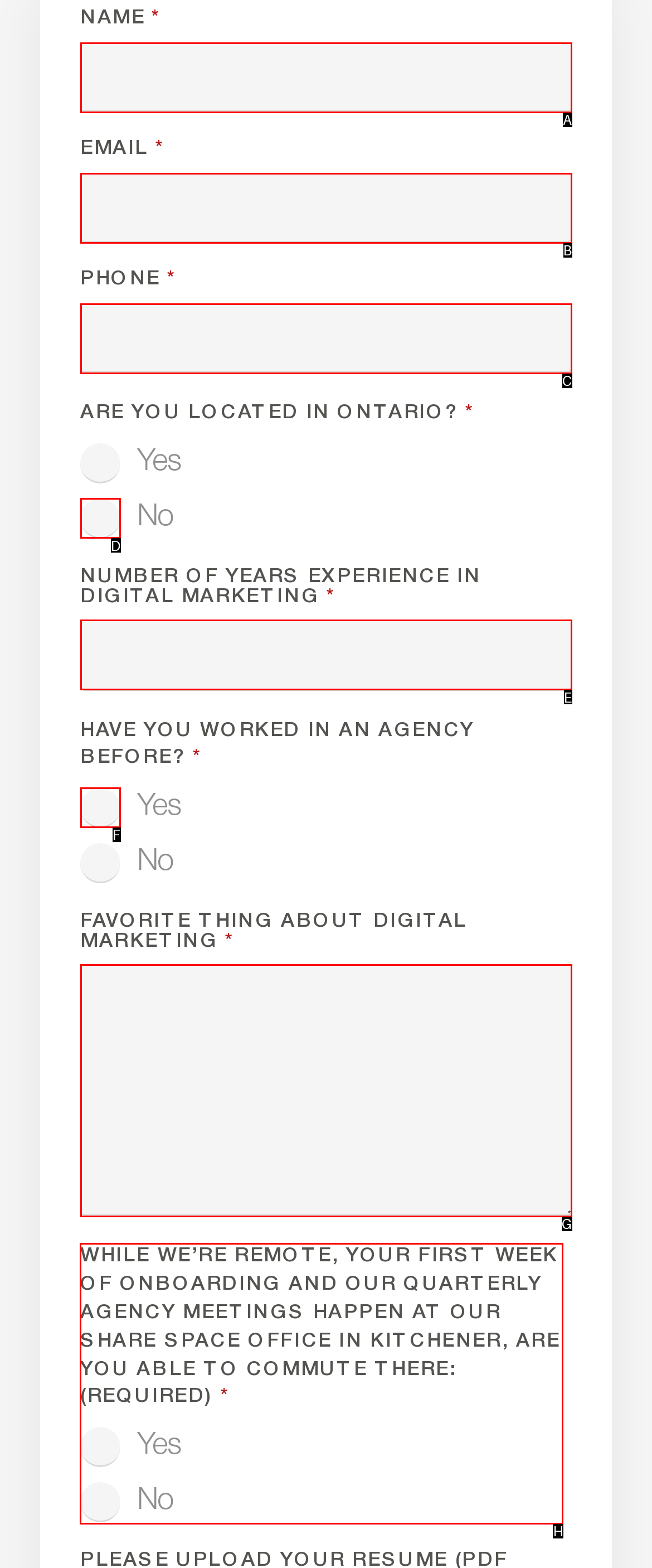Select the proper UI element to click in order to perform the following task: Choose if you can commute to Kitchener. Indicate your choice with the letter of the appropriate option.

H